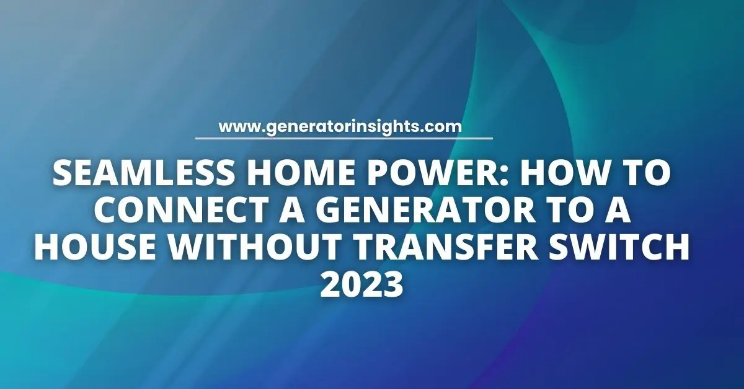What is the significance of the year '2023'?
Please describe in detail the information shown in the image to answer the question.

The year '2023' is displayed to signify that the information provided in the article is up-to-date and pertinent for readers seeking reliable solutions, implying that the content is current and relevant.